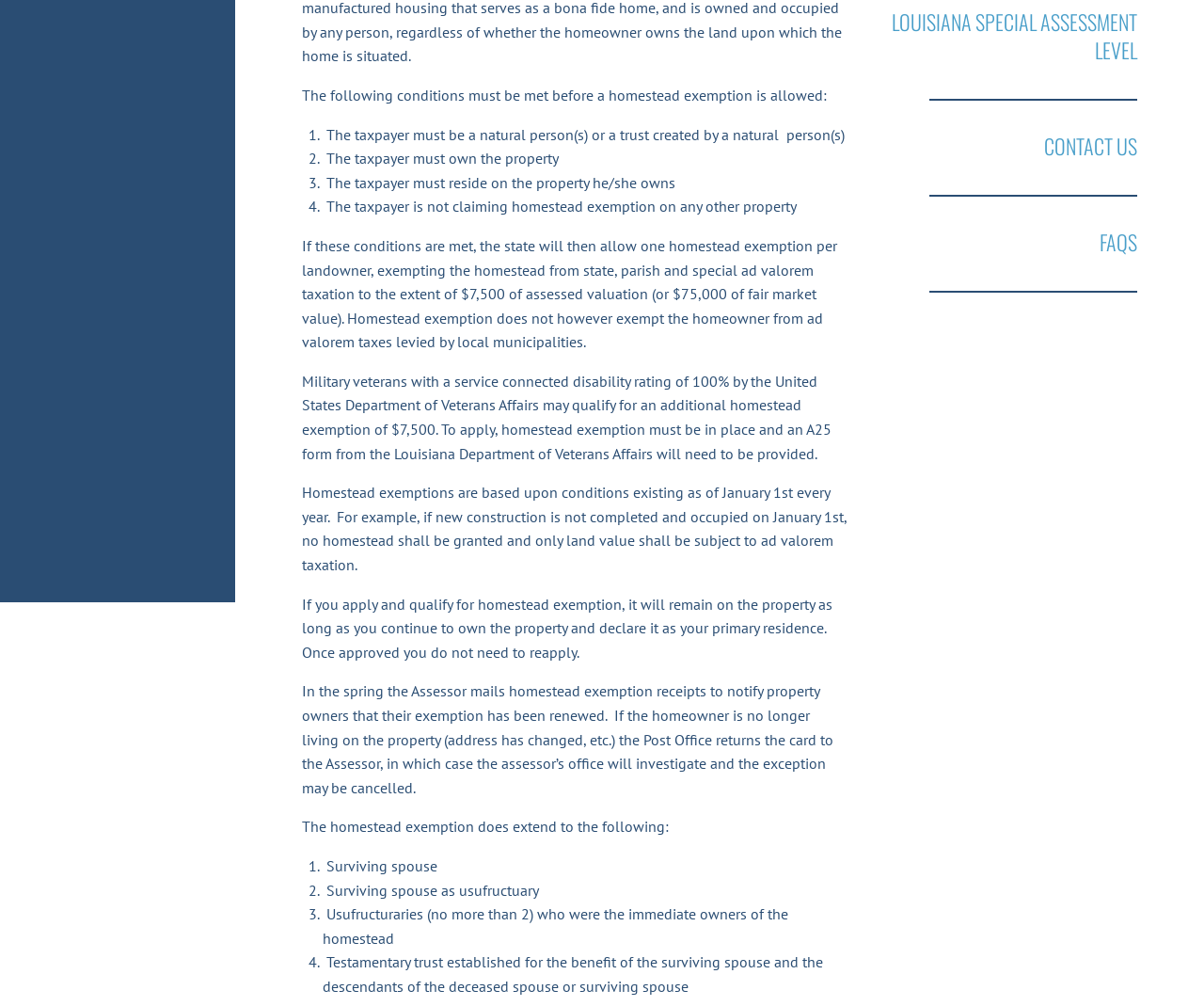Please predict the bounding box coordinates (top-left x, top-left y, bottom-right x, bottom-right y) for the UI element in the screenshot that fits the description: Louisiana Special Assessment Level

[0.741, 0.006, 0.945, 0.065]